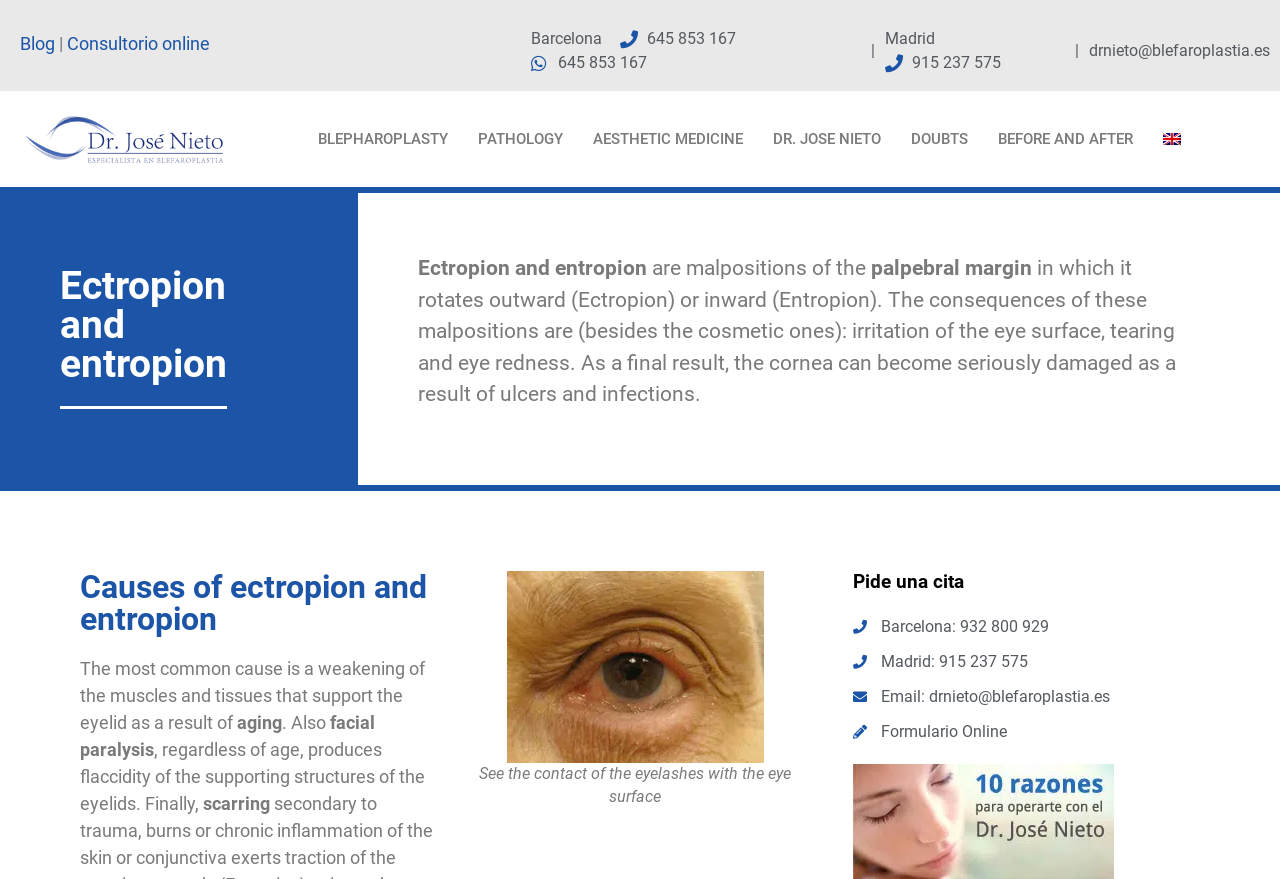Please identify the bounding box coordinates of where to click in order to follow the instruction: "Click on the 'Email: drnieto@blefaroplastia.es' link".

[0.667, 0.78, 0.937, 0.807]